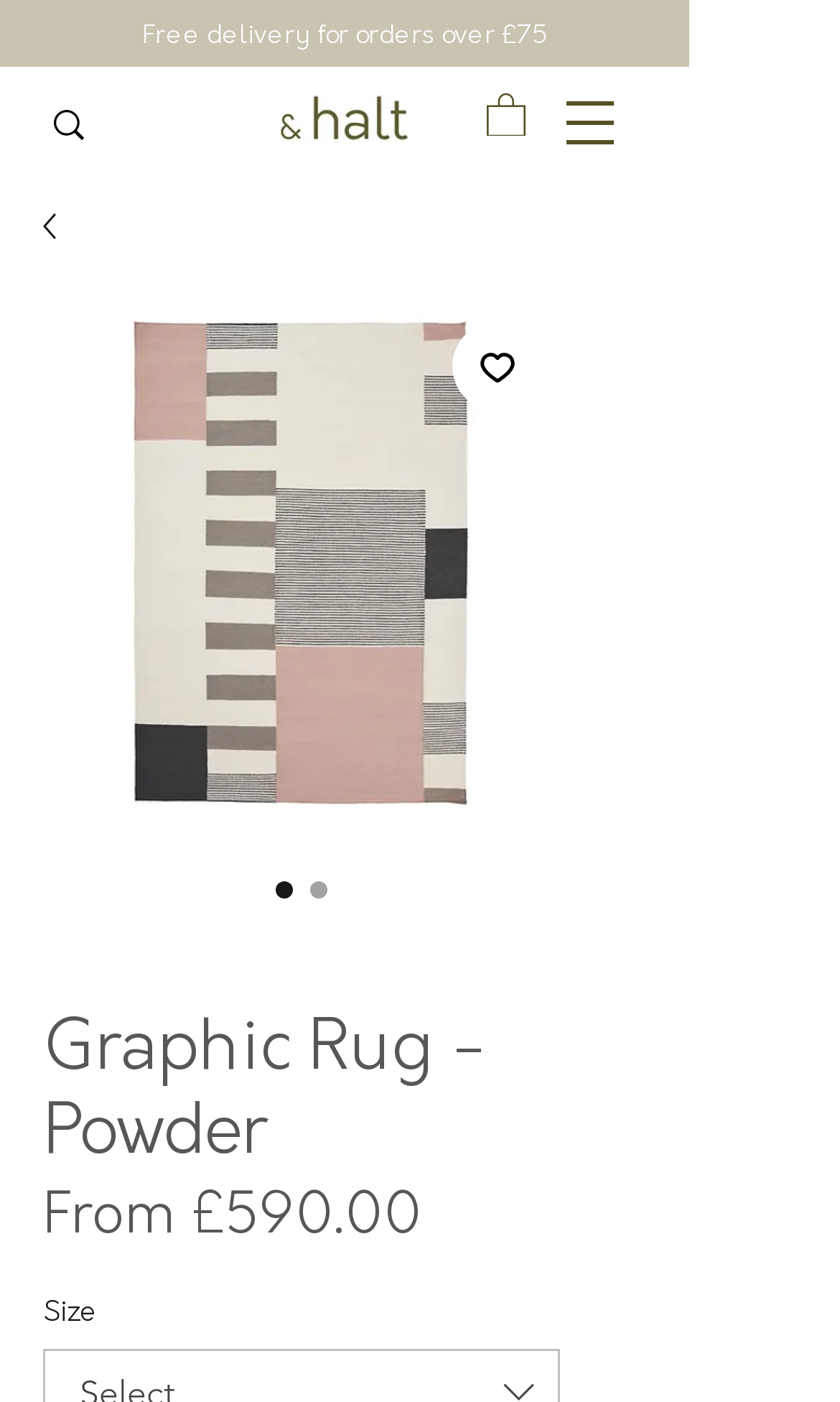Identify and provide the bounding box coordinates of the UI element described: "aria-label="Add to Wishlist"". The coordinates should be formatted as [left, top, right, bottom], with each number being a float between 0 and 1.

[0.538, 0.23, 0.646, 0.294]